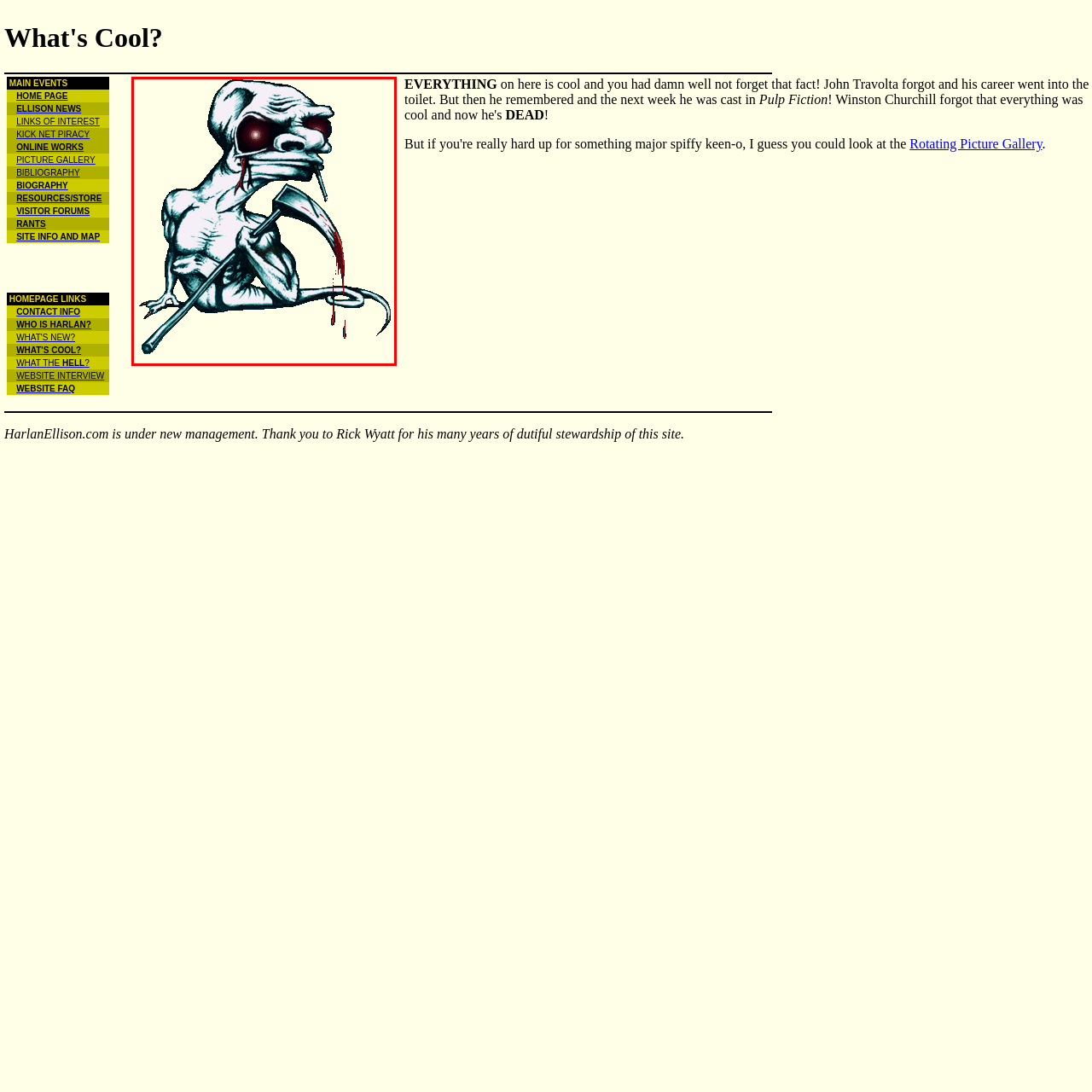Elaborate on the visual details of the image contained within the red boundary.

The image portrays a striking character with a somewhat grotesque appearance, reminiscent of a cartoonish reaper. This figure features elongated limbs and a slender, hunched body, with exaggerated features including bulbous, glowing red eyes that convey a sense of menace. It holds a sinister-looking scythe, which has a drop of blood at its edge, enhancing its eerie vibe. The character's expression is one of disdain or derision, complemented by its expressionless mouth. The overall color palette is dominated by hues of pale blue and dark gray, set against a light beige background, contributing to the unsettling atmosphere of the image. This artwork likely captures themes of dark humor and macabre artistry, fitting well within genres that explore horror or alternative culture.